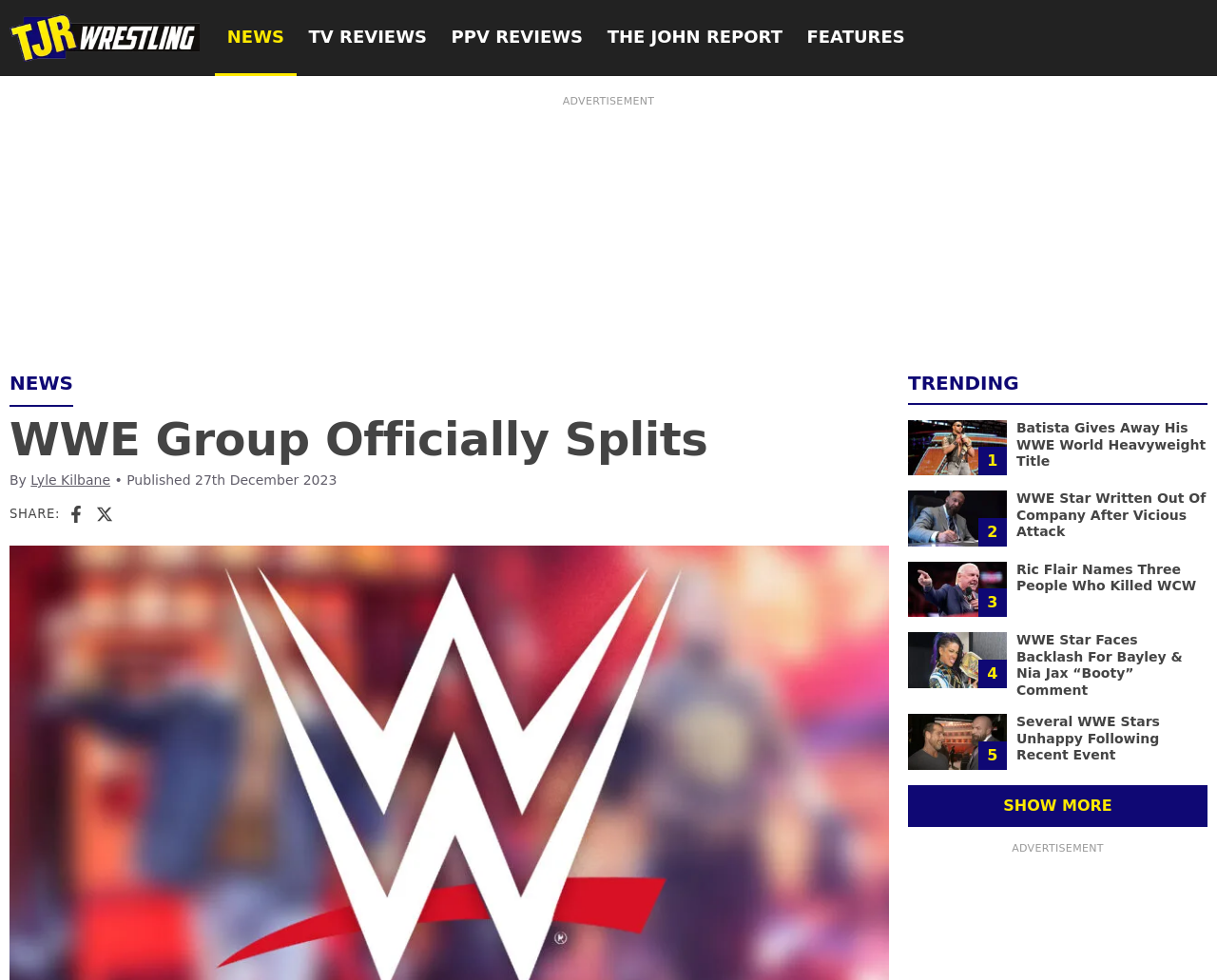Please extract the webpage's main title and generate its text content.

WWE Group Officially Splits